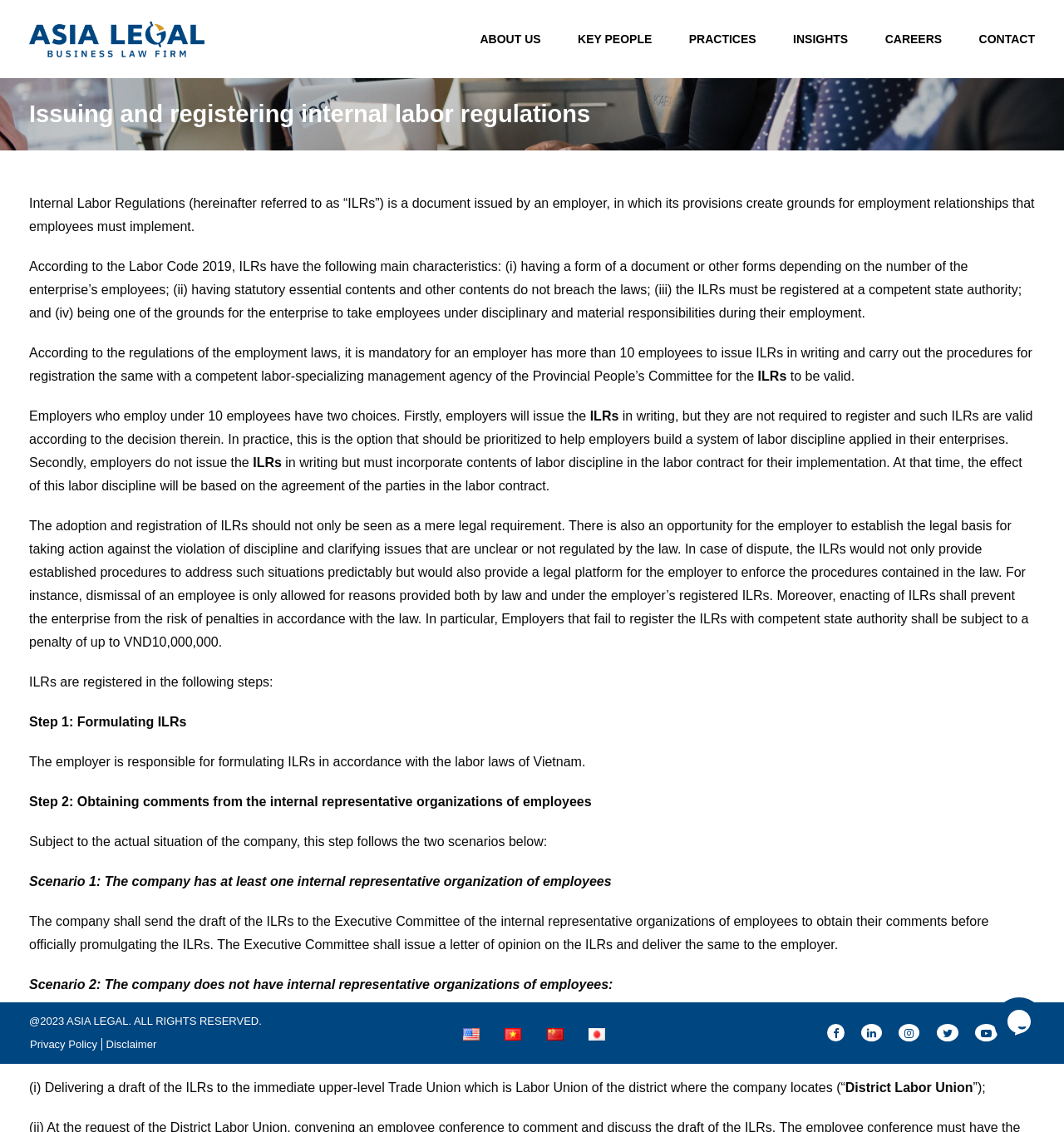Identify the bounding box coordinates of the clickable region required to complete the instruction: "Click the ABOUT US link". The coordinates should be given as four float numbers within the range of 0 and 1, i.e., [left, top, right, bottom].

[0.436, 0.0, 0.524, 0.069]